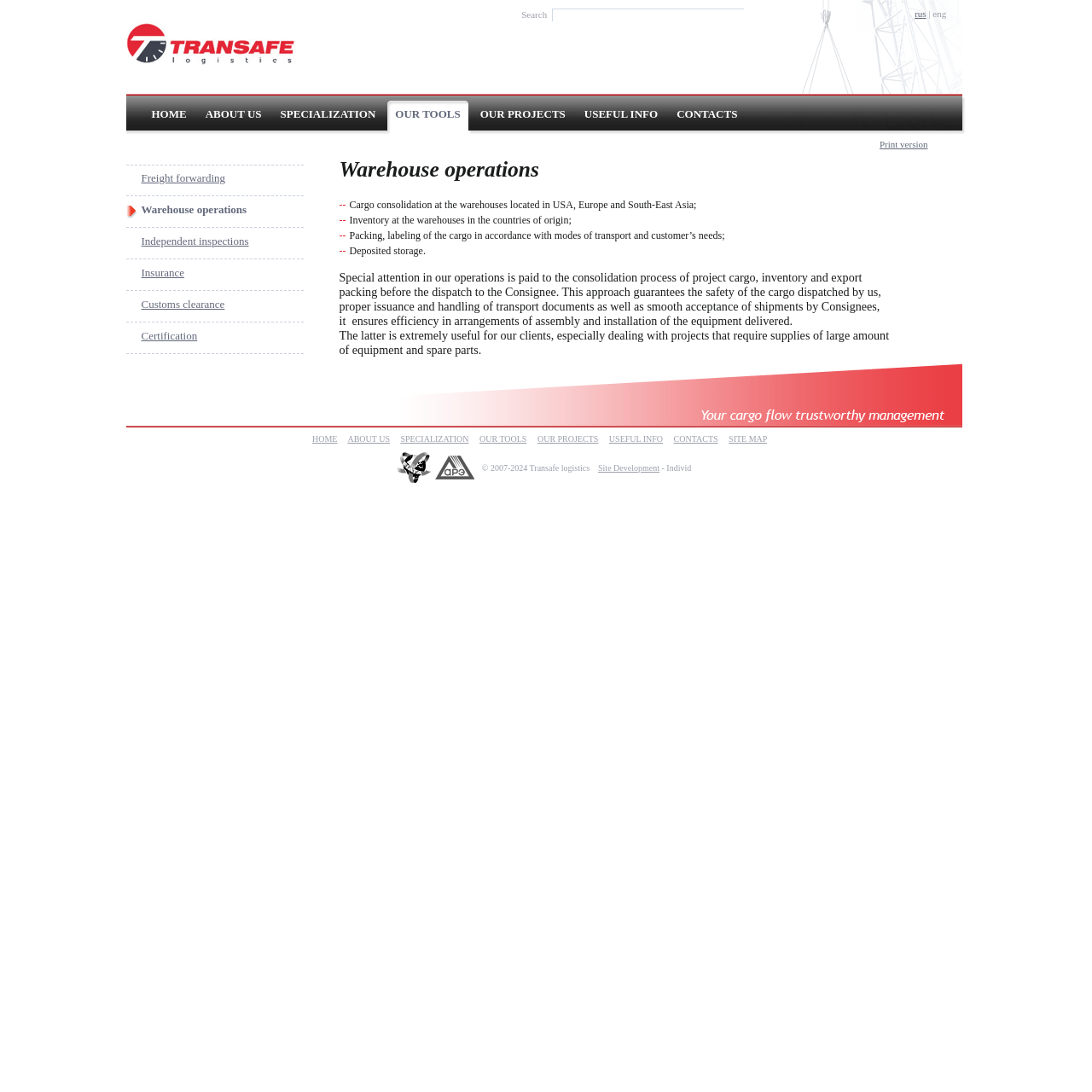Show the bounding box coordinates of the region that should be clicked to follow the instruction: "Click on TRANSAFE."

[0.115, 0.076, 0.27, 0.088]